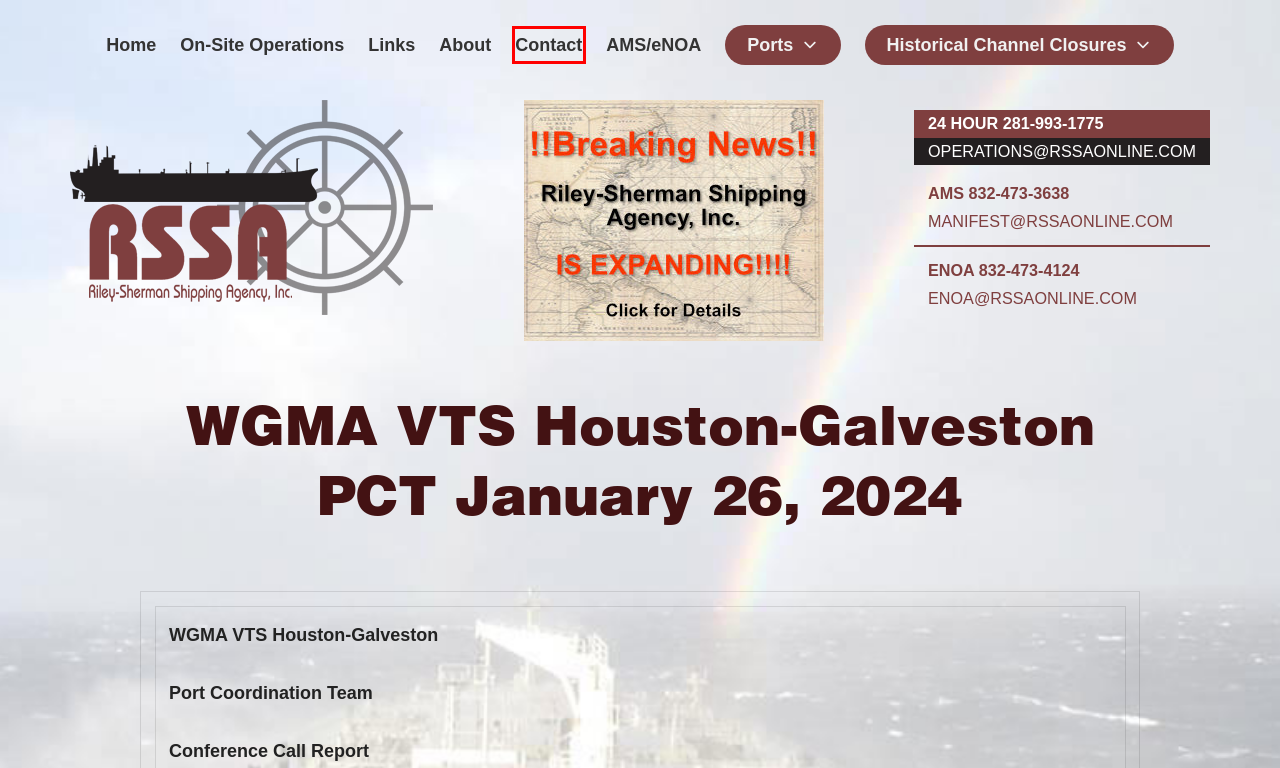Examine the screenshot of the webpage, which includes a red bounding box around an element. Choose the best matching webpage description for the page that will be displayed after clicking the element inside the red bounding box. Here are the candidates:
A. Ports – RSSA
B. On-Site Operations – RSSA
C. Historical Channel Closures – RSSA
D. Terms of Use – RSSA
E. Links – RSSA
F. Contact – RSSA
G. About – RSSA
H. AMS/eNOA – RSSA

F